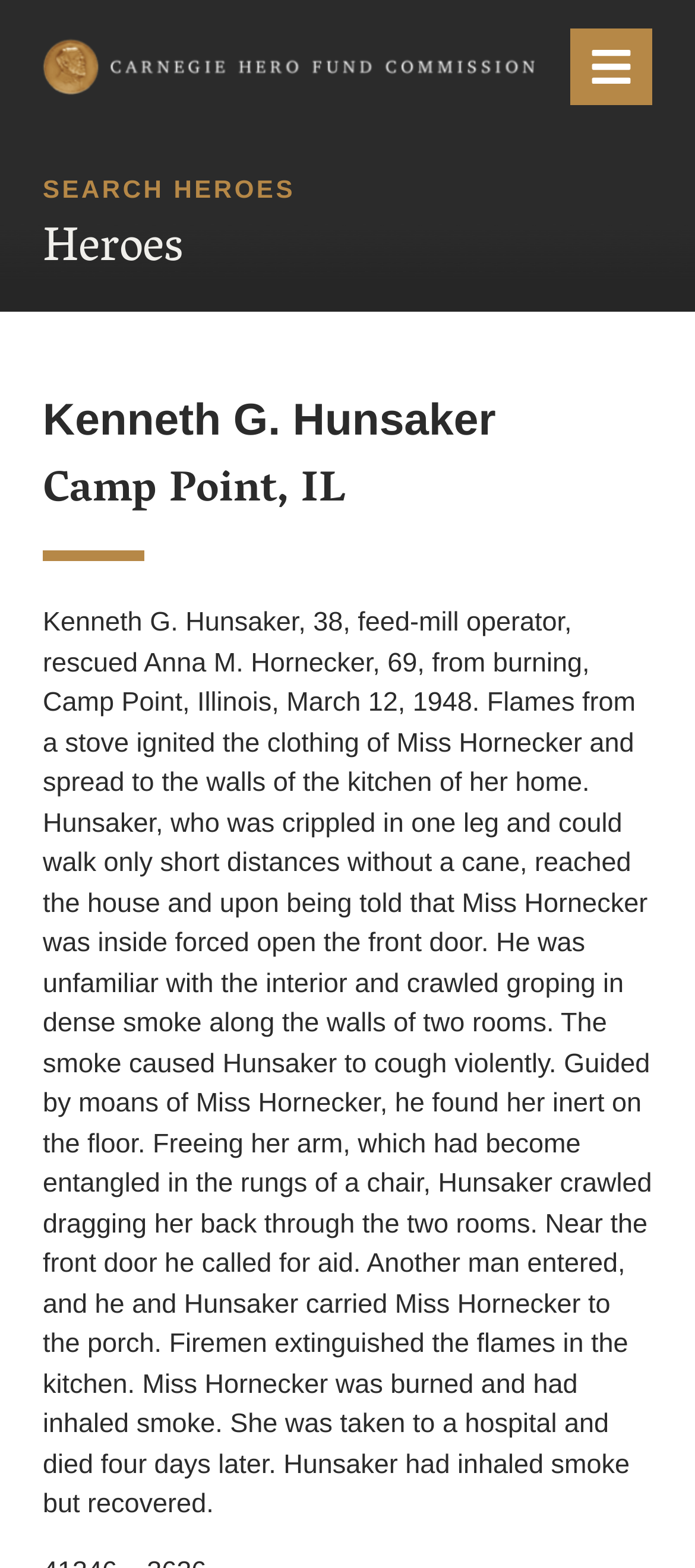Given the webpage screenshot and the description, determine the bounding box coordinates (top-left x, top-left y, bottom-right x, bottom-right y) that define the location of the UI element matching this description: Carnegie Hero Fund Commission

[0.062, 0.025, 0.769, 0.06]